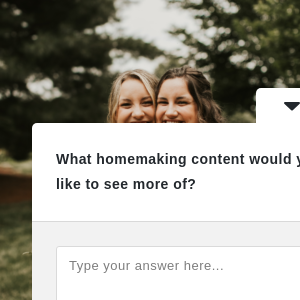Based on the image, please elaborate on the answer to the following question:
What is the atmosphere of the scene?

The image shows two smiling women standing close together, radiating warmth and camaraderie, which creates a welcoming atmosphere, inviting community engagement and interaction surrounding homemaking topics.